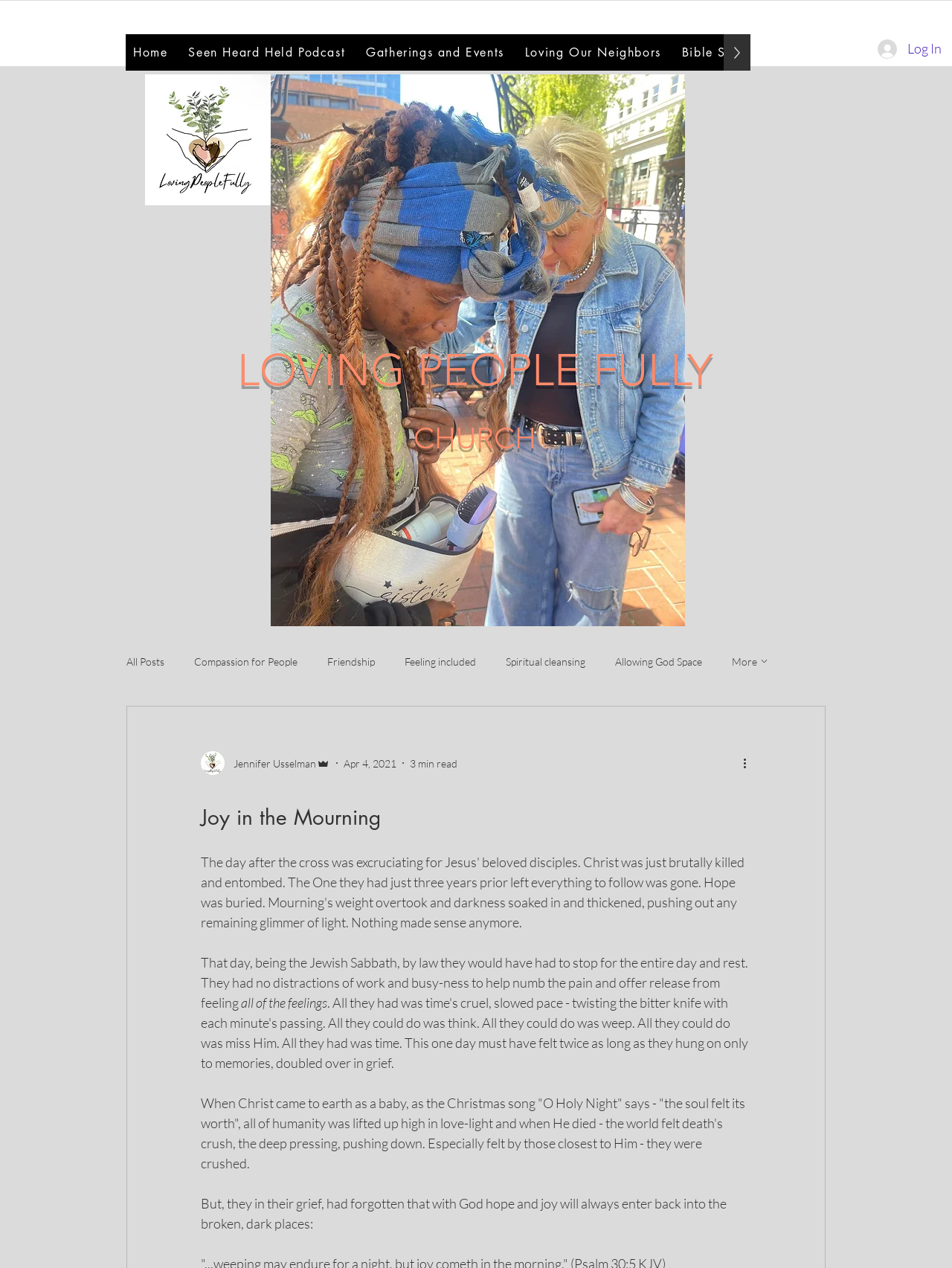Explain the contents of the webpage comprehensively.

The webpage is about a Christian blog post titled "Joy in the Mourning" from the Loving People Fully Church. At the top, there is a navigation menu with links to "Home", "Seen Heard Held Podcast", "Gatherings and Events", "Loving Our Neighbors", "Bible Study", "Donate", and "IGNITE". On the right side of the navigation menu, there is a "Log In" button accompanied by a small image.

Below the navigation menu, there are two images, one on the left and one on the right. The left image is a photo, while the right image is a logo or icon.

The main content of the webpage is a blog post with a heading "Joy in the Mourning". The post is written by Jennifer Usselman, an admin, and was published on April 4, 2021. The post has a "More actions" button at the top right corner. The content of the post is a reflection on the day after Jesus' crucifixion and how his disciples felt. The text is divided into paragraphs, with the first paragraph describing the disciples' feelings of grief and the second paragraph reflecting on the significance of Jesus' death and resurrection.

On the left side of the blog post, there is a navigation menu with links to different categories, including "All Posts", "Compassion for People", "Friendship", "Feeling included", "Spiritual cleansing", and "Allowing God Space". At the bottom of this menu, there is a "More" link with an arrow icon.

At the very bottom of the webpage, there is a heading "LOVING PEOPLE FULLY CHURCH" with a large font size.